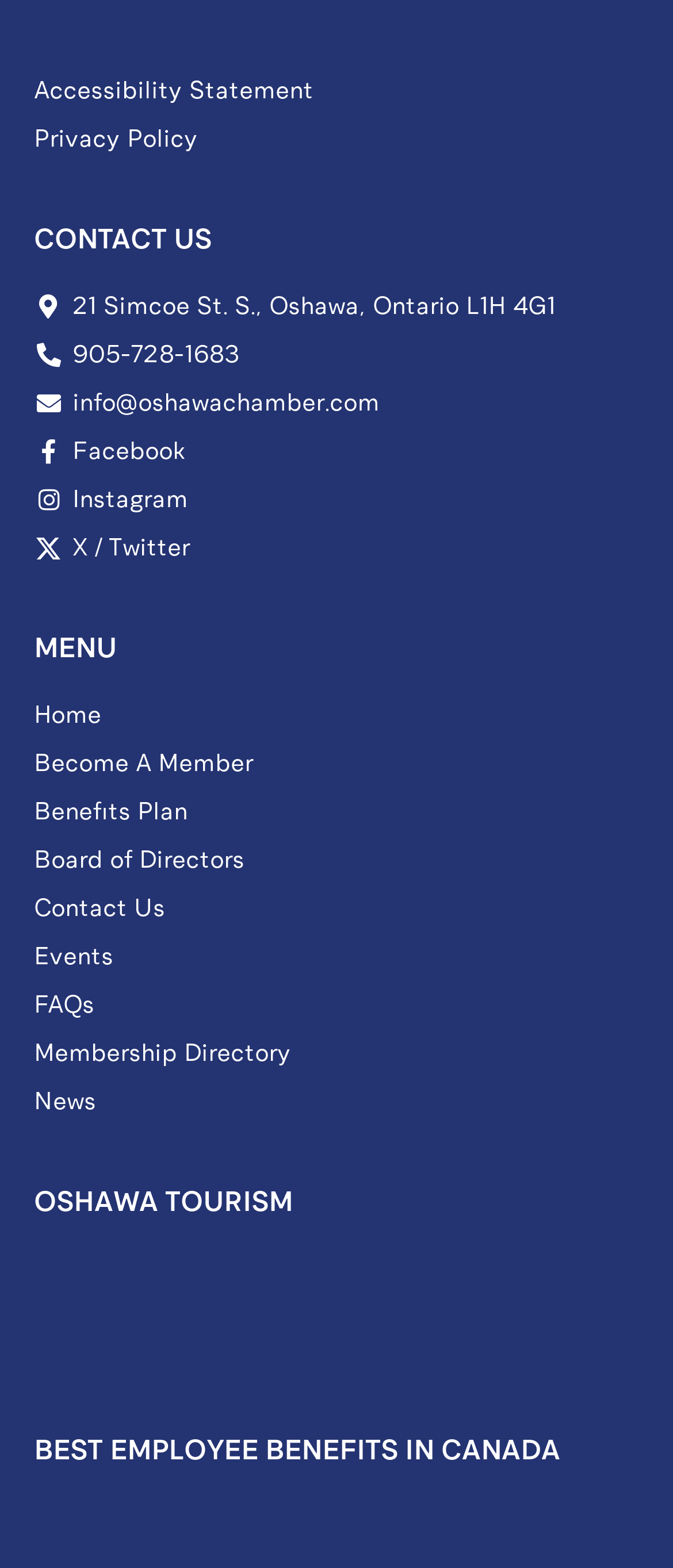How many menu items are available?
Utilize the image to construct a detailed and well-explained answer.

I counted the number of menu items by looking at the links with the text 'Home', 'Become A Member', 'Benefits Plan', 'Board of Directors', 'Contact Us', 'Events', 'FAQs', 'Membership Directory', and 'News'. These links are located at the top of the page, below the 'MENU' header.